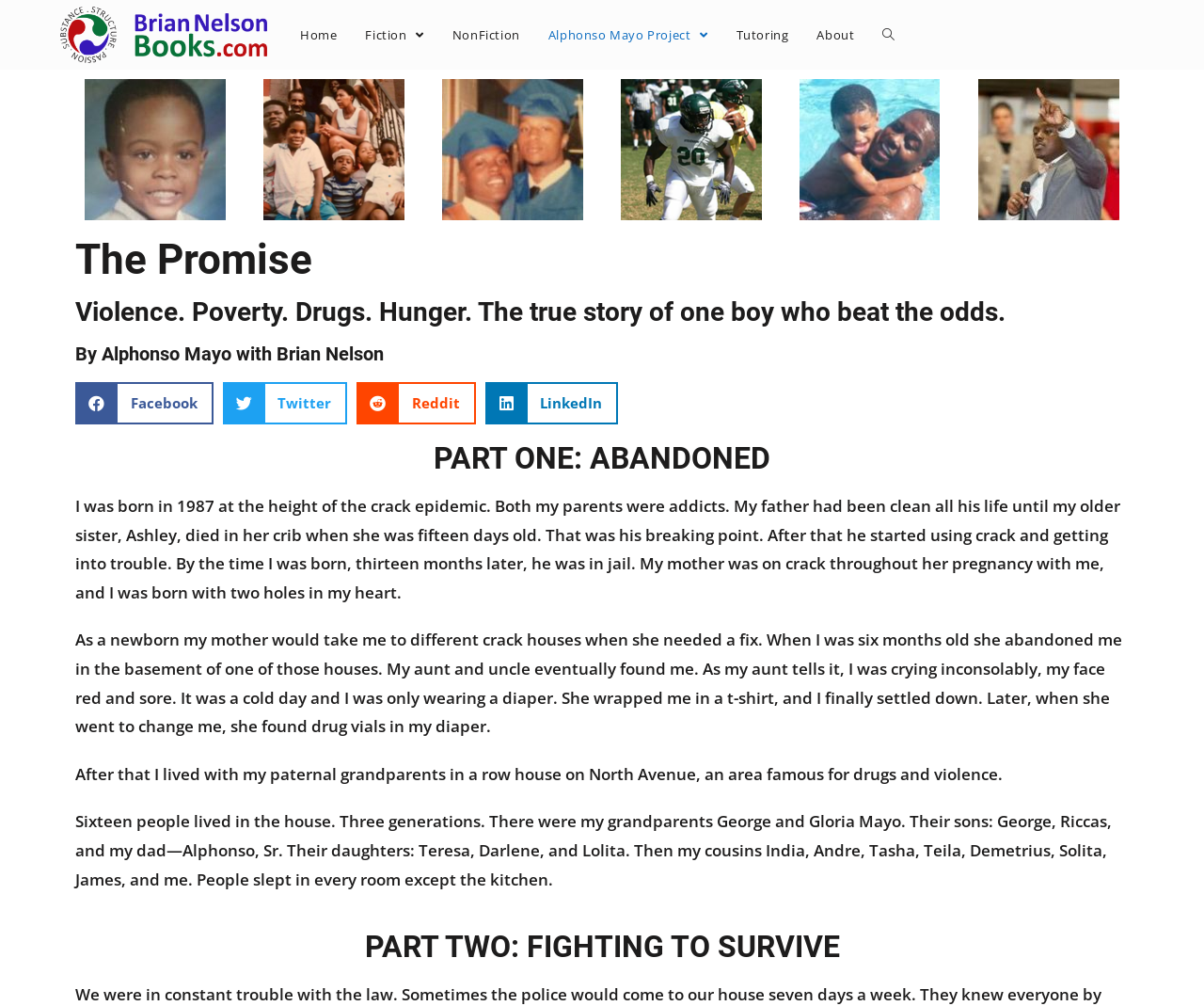Determine the bounding box coordinates of the clickable region to follow the instruction: "Click on the 'Tutoring' link".

[0.6, 0.0, 0.667, 0.069]